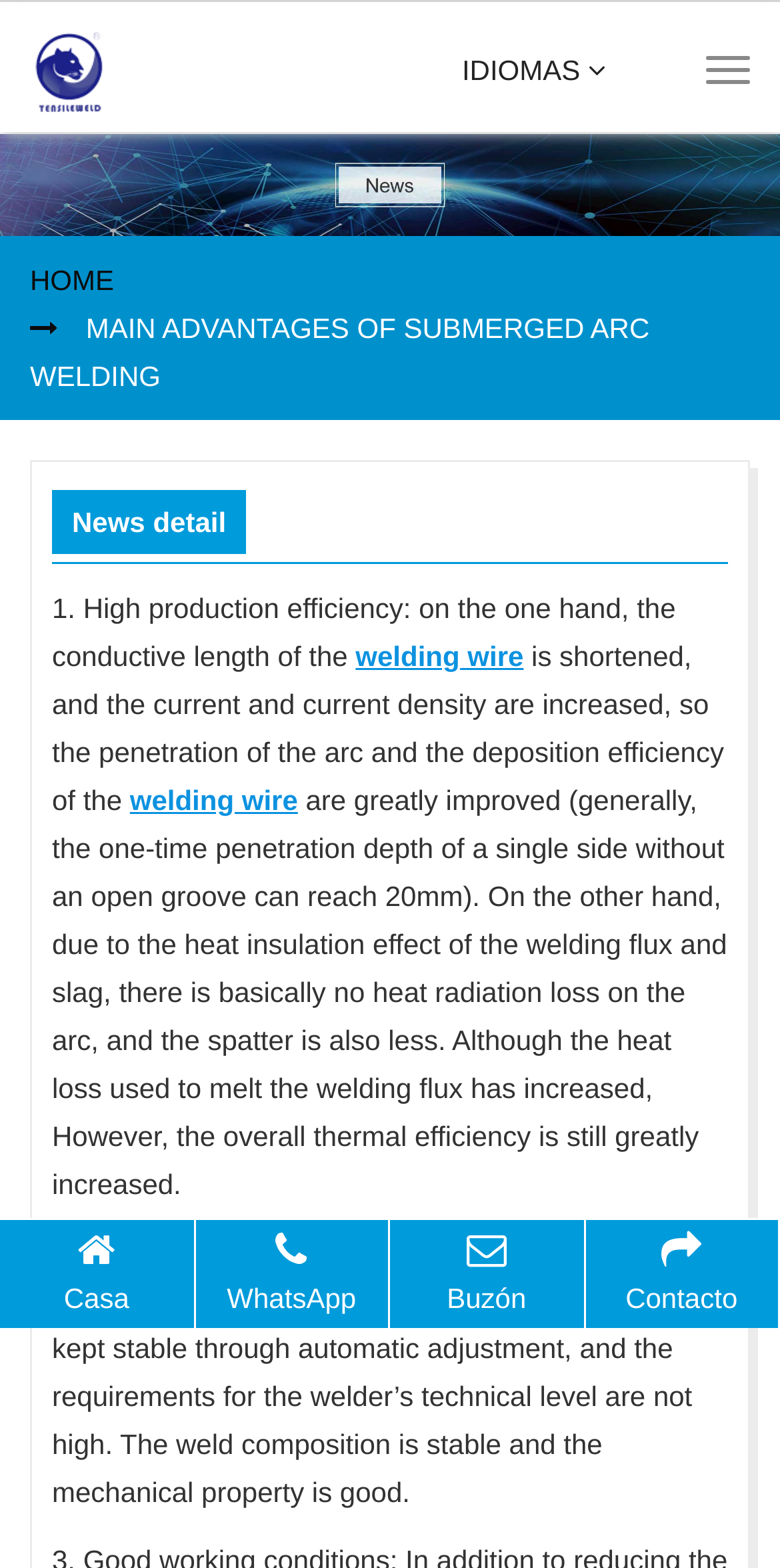Please identify the bounding box coordinates of the area that needs to be clicked to fulfill the following instruction: "Contact us."

[0.75, 0.782, 0.997, 0.843]